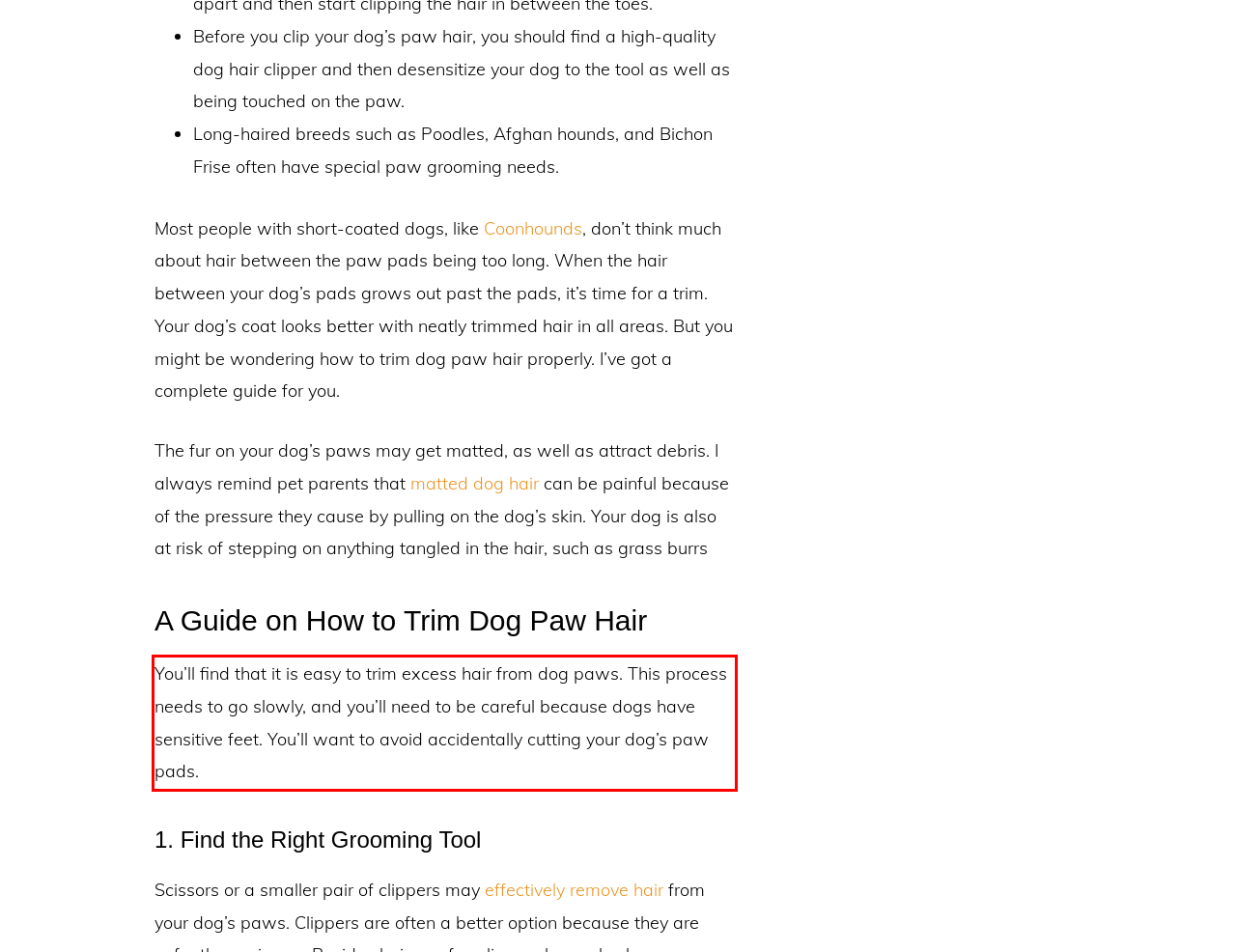You are presented with a webpage screenshot featuring a red bounding box. Perform OCR on the text inside the red bounding box and extract the content.

You’ll find that it is easy to trim excess hair from dog paws. This process needs to go slowly, and you’ll need to be careful because dogs have sensitive feet. You’ll want to avoid accidentally cutting your dog’s paw pads.